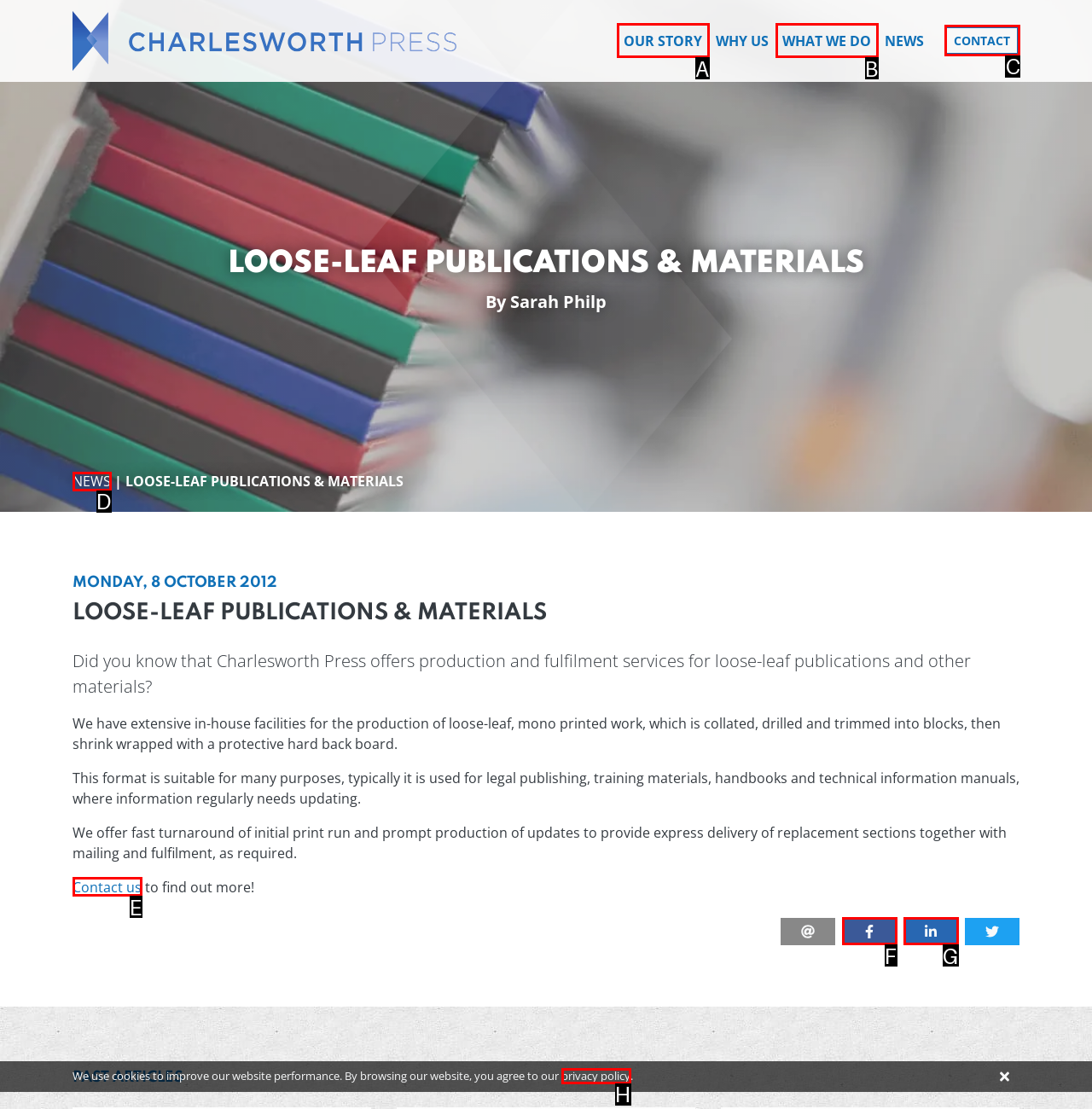Specify which element within the red bounding boxes should be clicked for this task: Contact us Respond with the letter of the correct option.

C